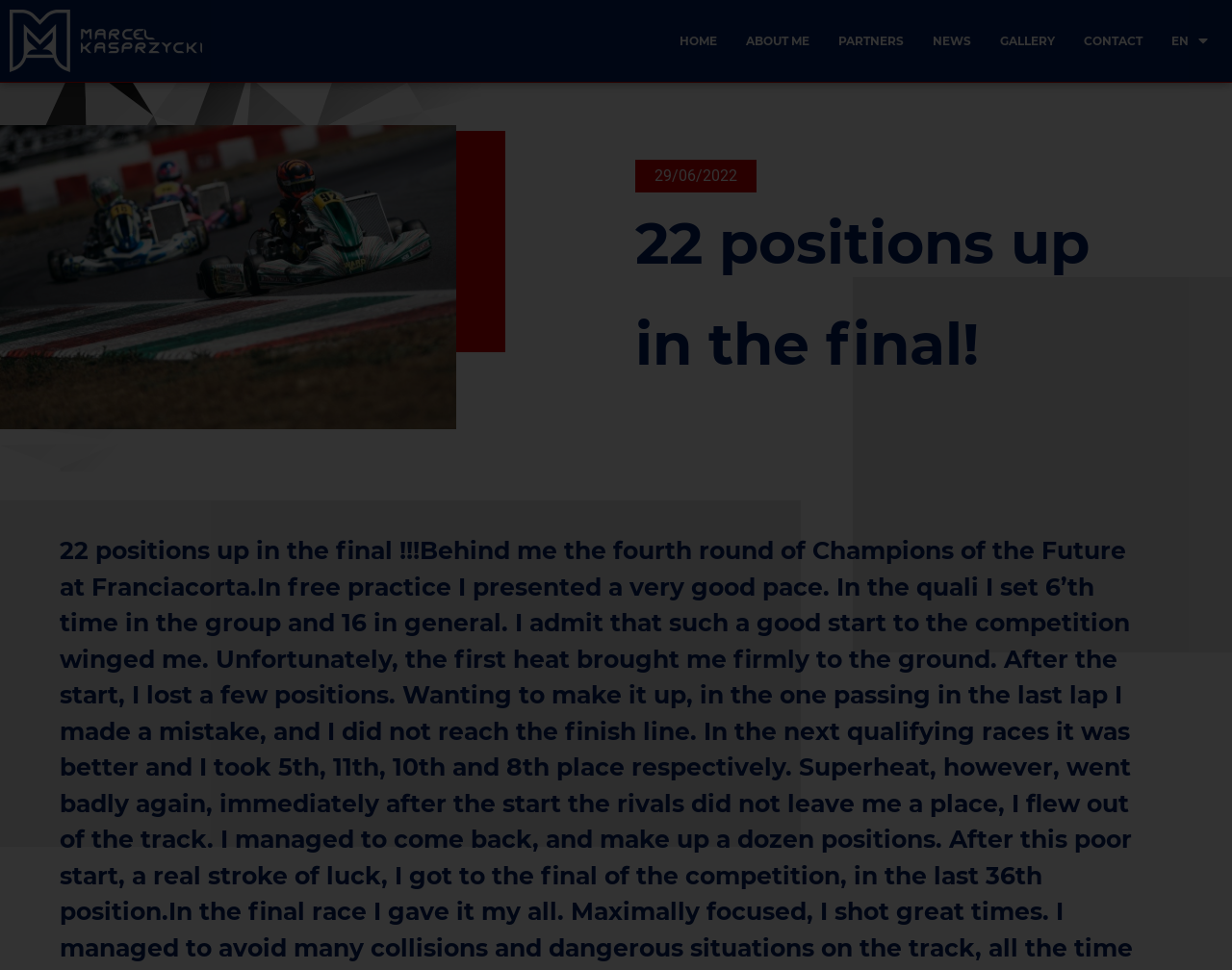Please find the bounding box for the UI element described by: "ABOUT ME".

[0.594, 0.019, 0.669, 0.065]